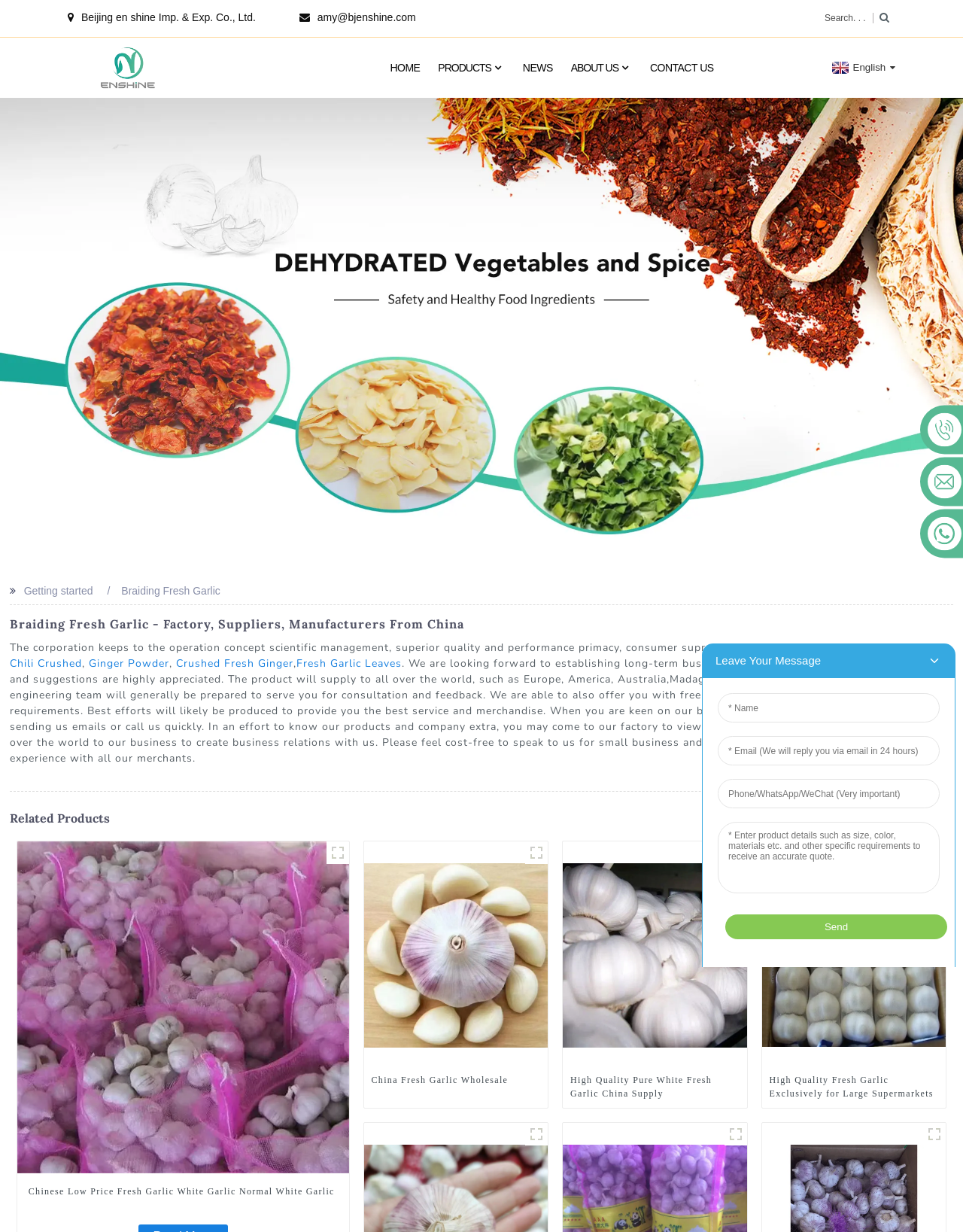What is the language of the webpage?
Refer to the image and offer an in-depth and detailed answer to the question.

The language of the webpage can be inferred from the link element that reads 'English', which is located at the top right corner of the webpage, and also from the content of the webpage, which is written in English.